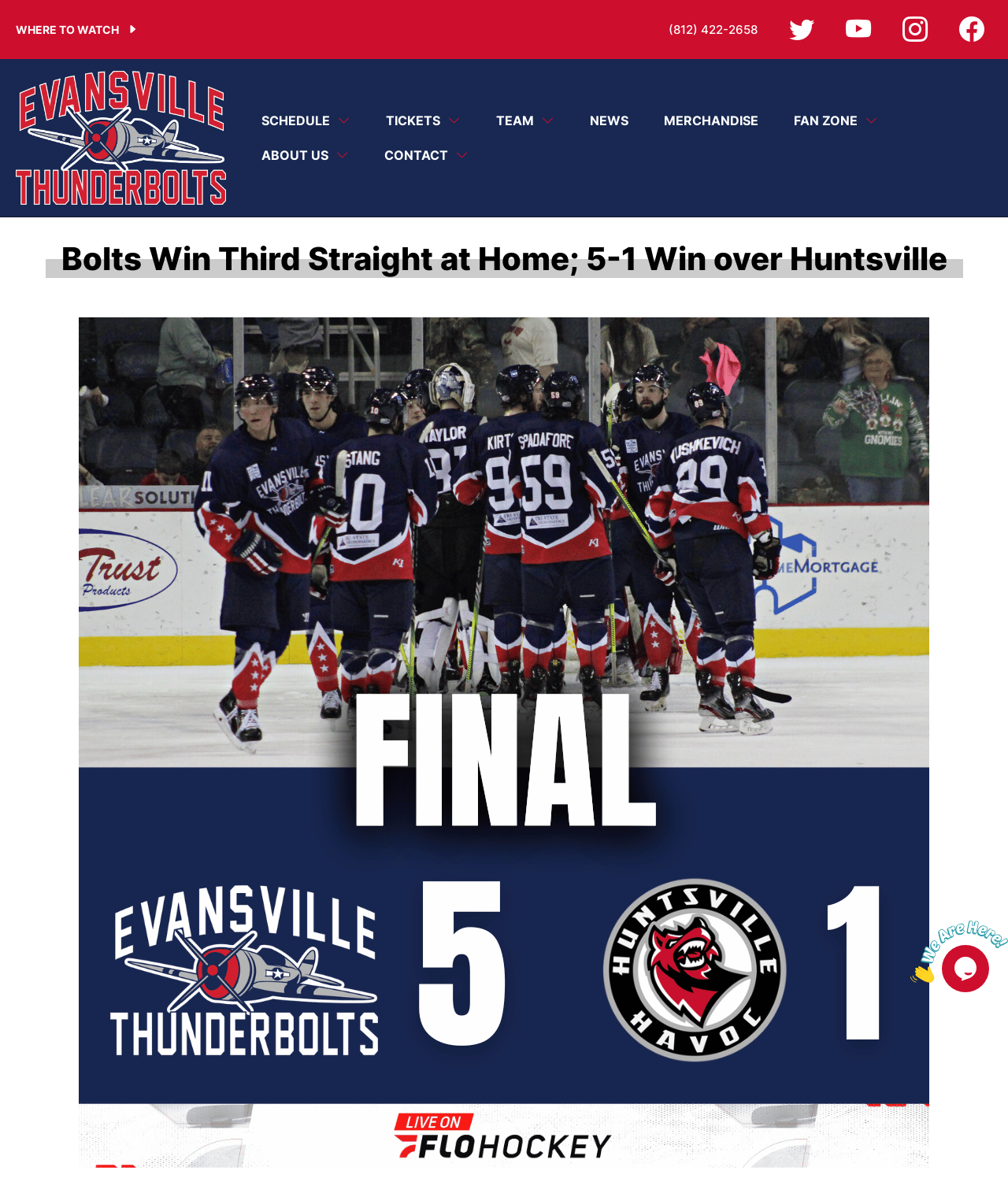Please provide a detailed answer to the question below by examining the image:
What is the result of the latest game?

I found the result of the latest game by looking at the heading 'Bolts Win Third Straight at Home; 5-1 Win over Huntsville' which suggests that the team won the game with a score of 5-1 against Huntsville.